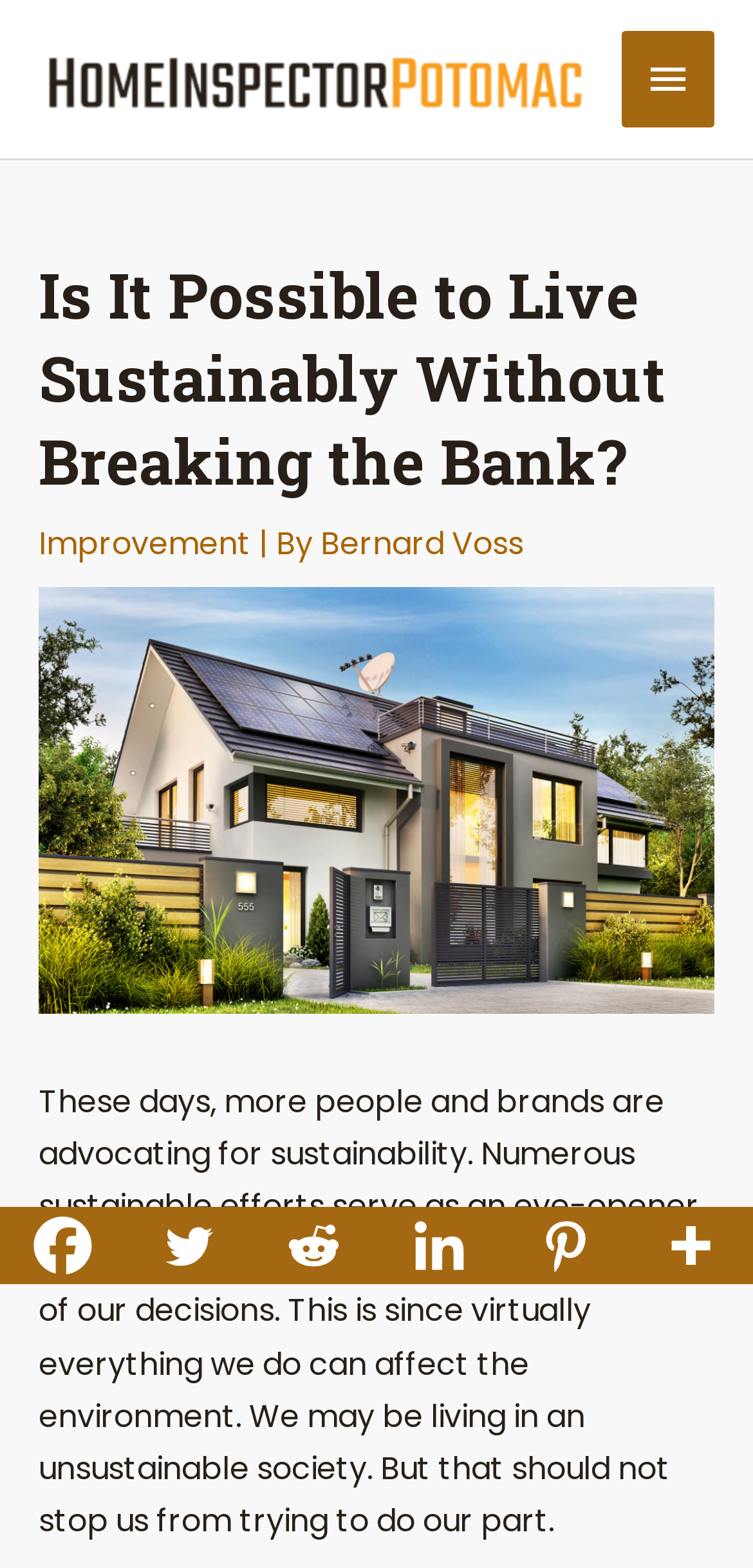Produce an elaborate caption capturing the essence of the webpage.

The webpage is about sustainable living on a tight budget. At the top left, there is a logo of "Homeinspector poto moto" with a link to the homepage. Next to the logo, there is a main menu button that expands to reveal a header section. 

In the header section, there is a heading that asks if it's possible to live sustainably without breaking the bank. Below the heading, there are links to "Improvement" and the author's name, "Bernard Voss", with a separator text "By" in between. To the right of these links, there is an image of a house. 

Below the header section, there is a paragraph of text that discusses the importance of sustainability and how our daily decisions can affect the environment. 

At the bottom of the page, there are social media links to Facebook, Twitter, Reddit, Linkedin, and Pinterest, aligned horizontally from left to right. The last link, "More", has an accompanying image.